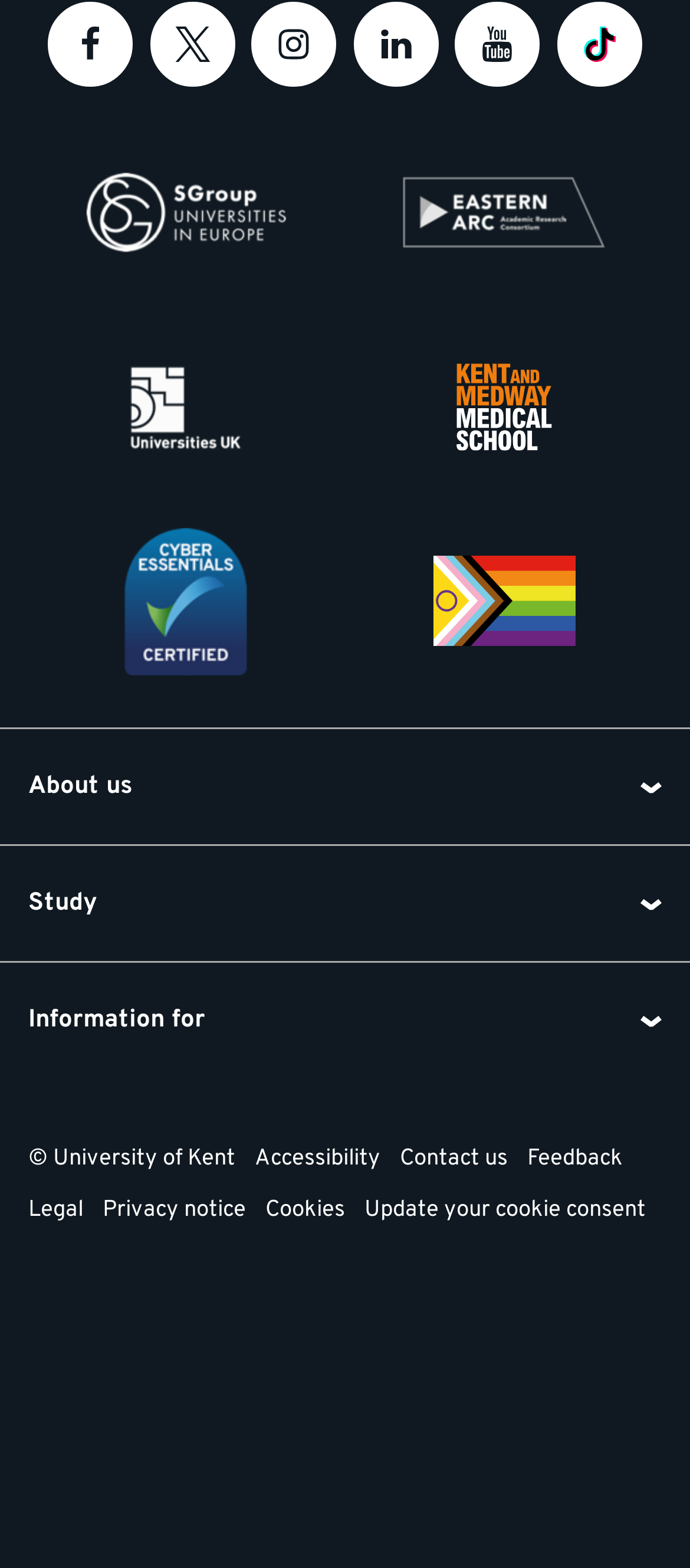Analyze the image and answer the question with as much detail as possible: 
What social media platforms can you connect with?

I found the answer by looking at the links at the top of the page, which are labeled 'Connect with us on Facebook', 'Follow us on X', 'Follow us on Instagram', 'Connect with us on LinkedIn', 'Subscribe to us on Youtube', and 'Subscribe to us on TikTok'.